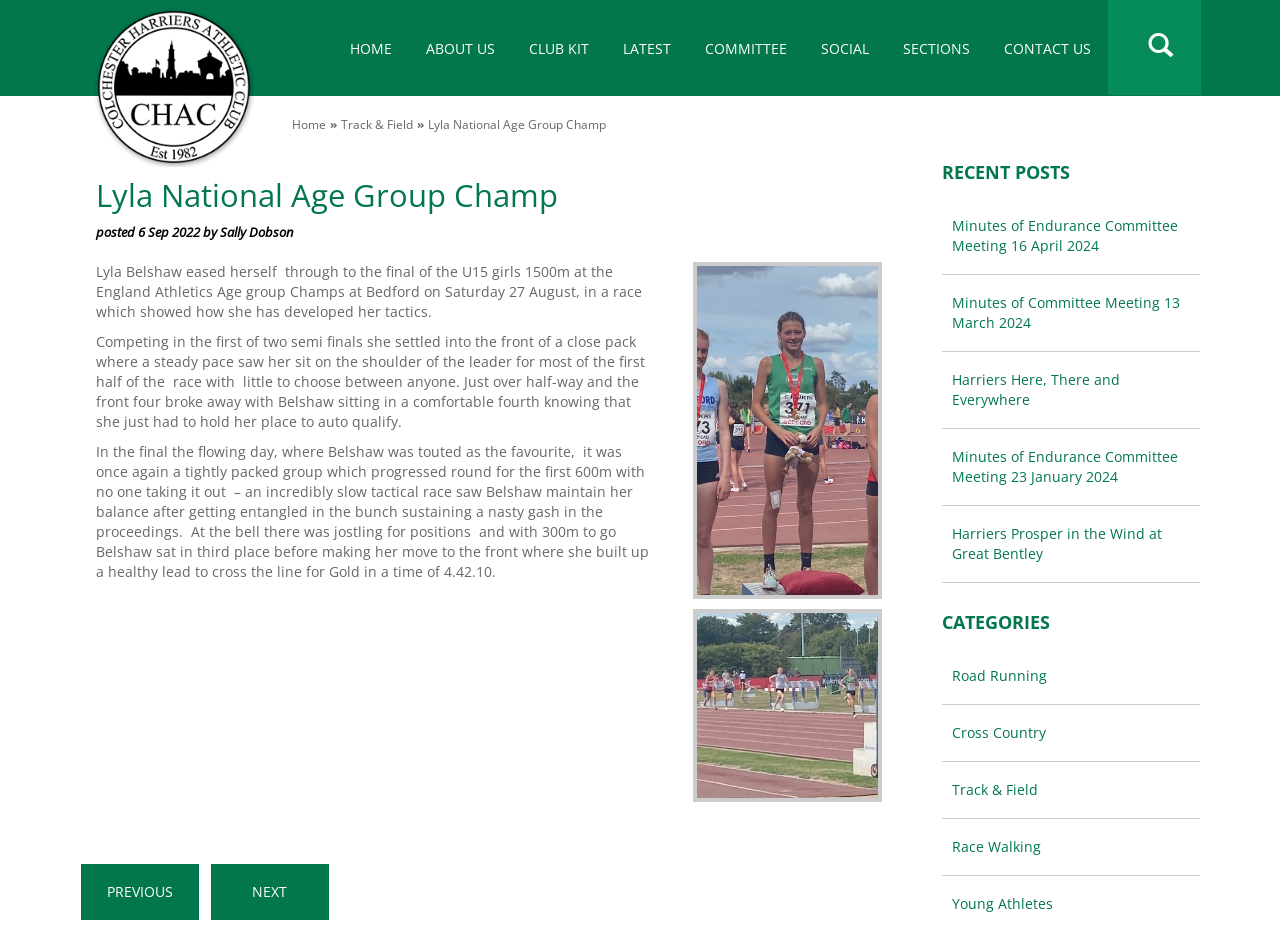Find the bounding box coordinates for the area that must be clicked to perform this action: "Check RECENT POSTS".

[0.736, 0.176, 0.937, 0.197]